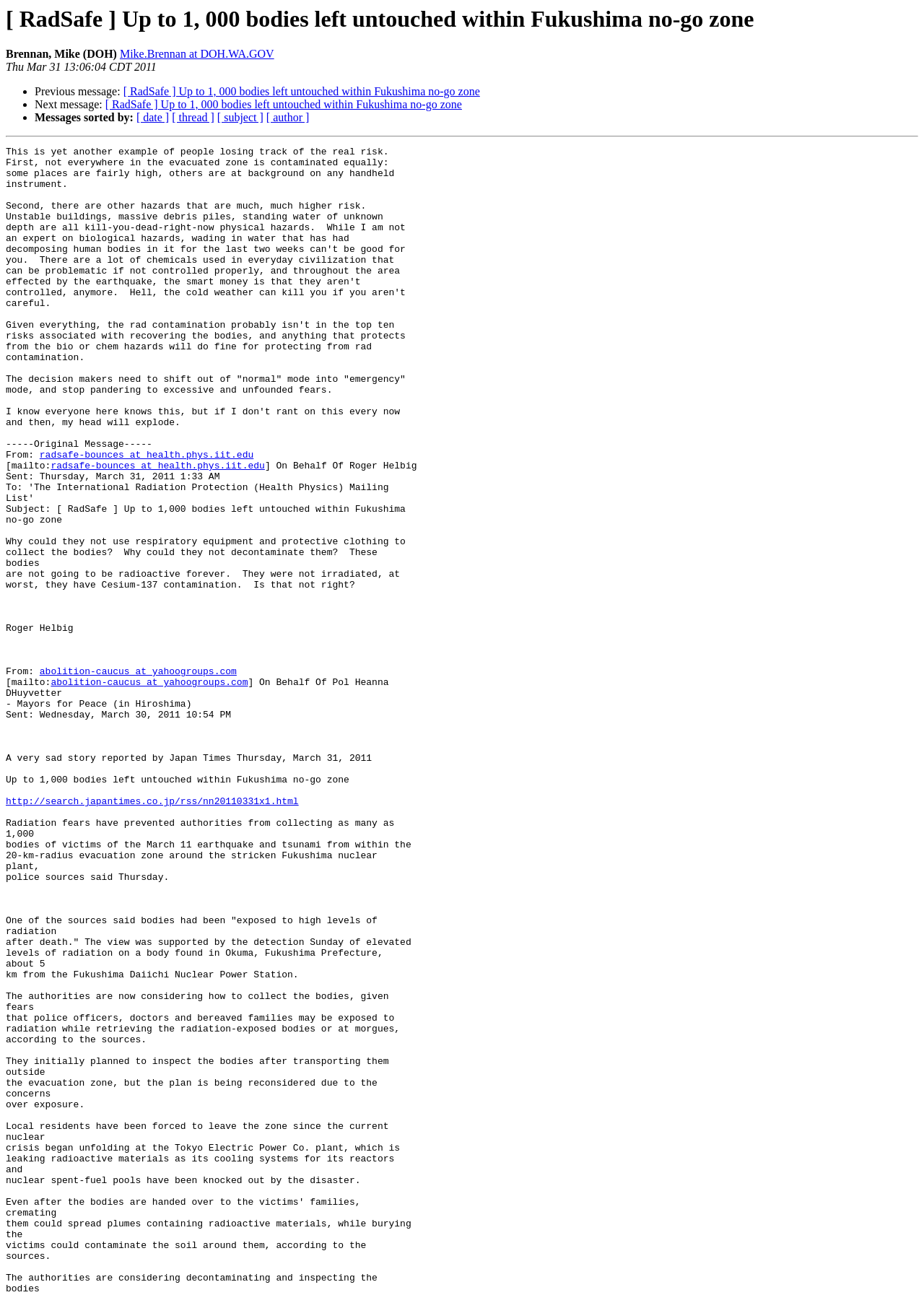Please extract the webpage's main title and generate its text content.

[ RadSafe ] Up to 1, 000 bodies left untouched within Fukushima no-go zone